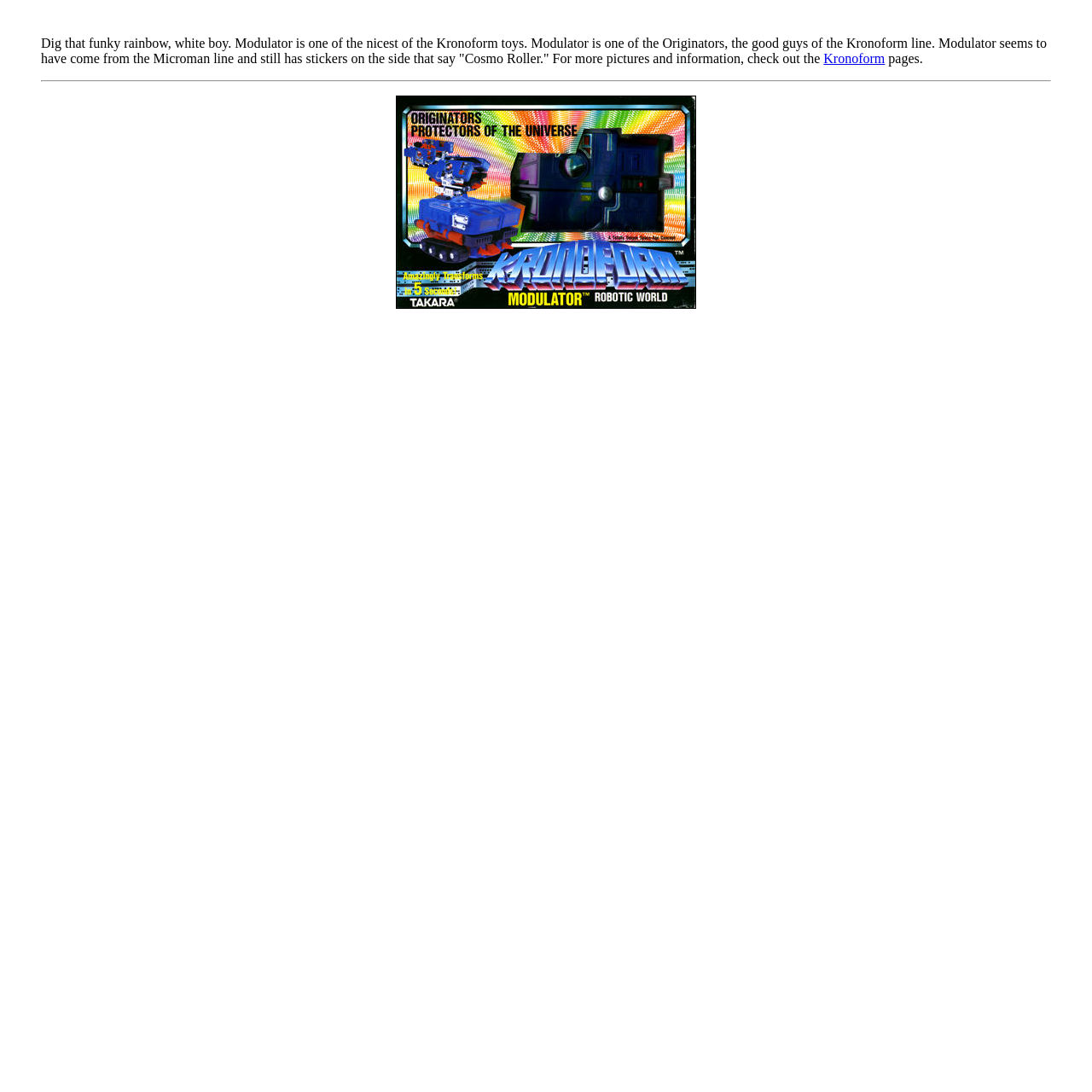What is the orientation of the separator?
Look at the screenshot and respond with one word or a short phrase.

Horizontal